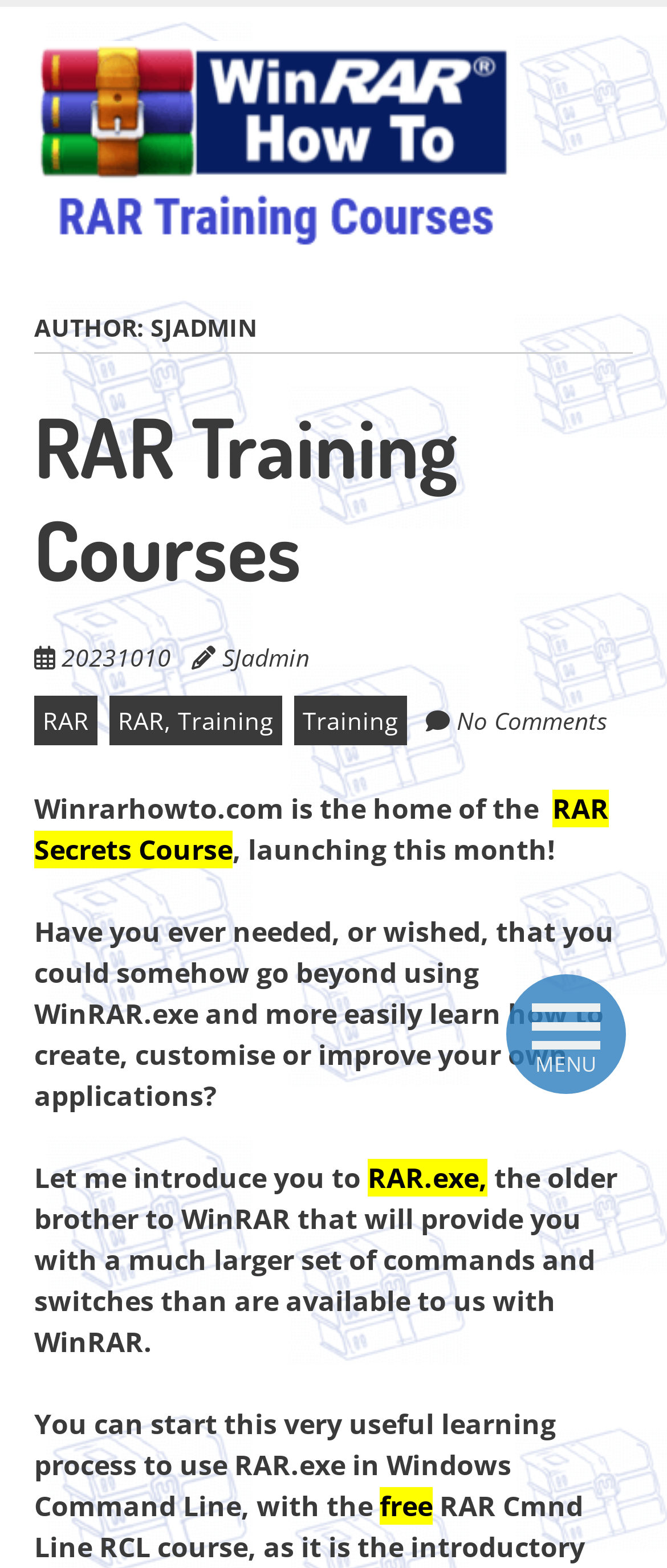Is the learning process to use RAR.exe free?
Based on the screenshot, respond with a single word or phrase.

Yes